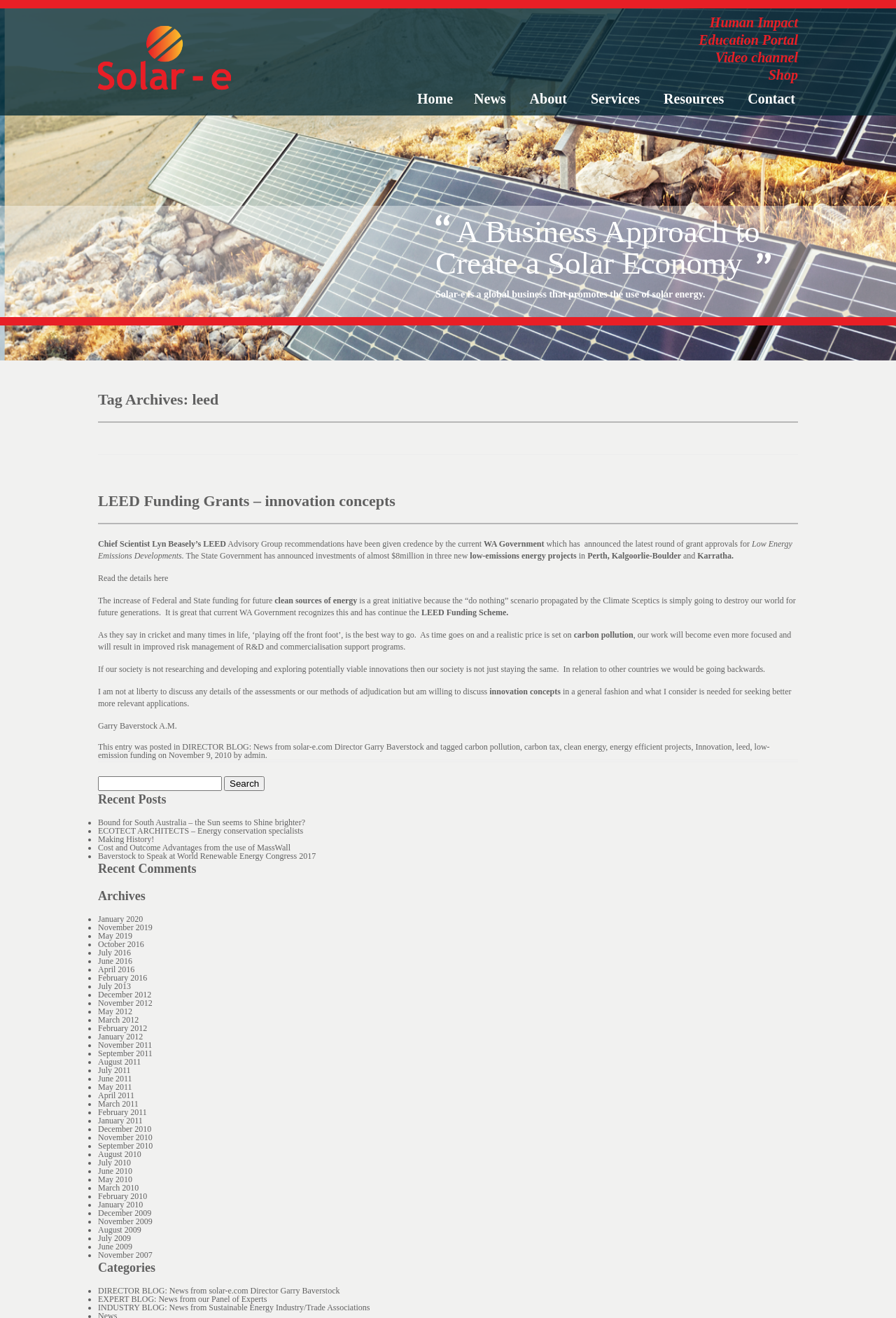Based on the element description: "energy efficient projects", identify the bounding box coordinates for this UI element. The coordinates must be four float numbers between 0 and 1, listed as [left, top, right, bottom].

[0.681, 0.563, 0.772, 0.57]